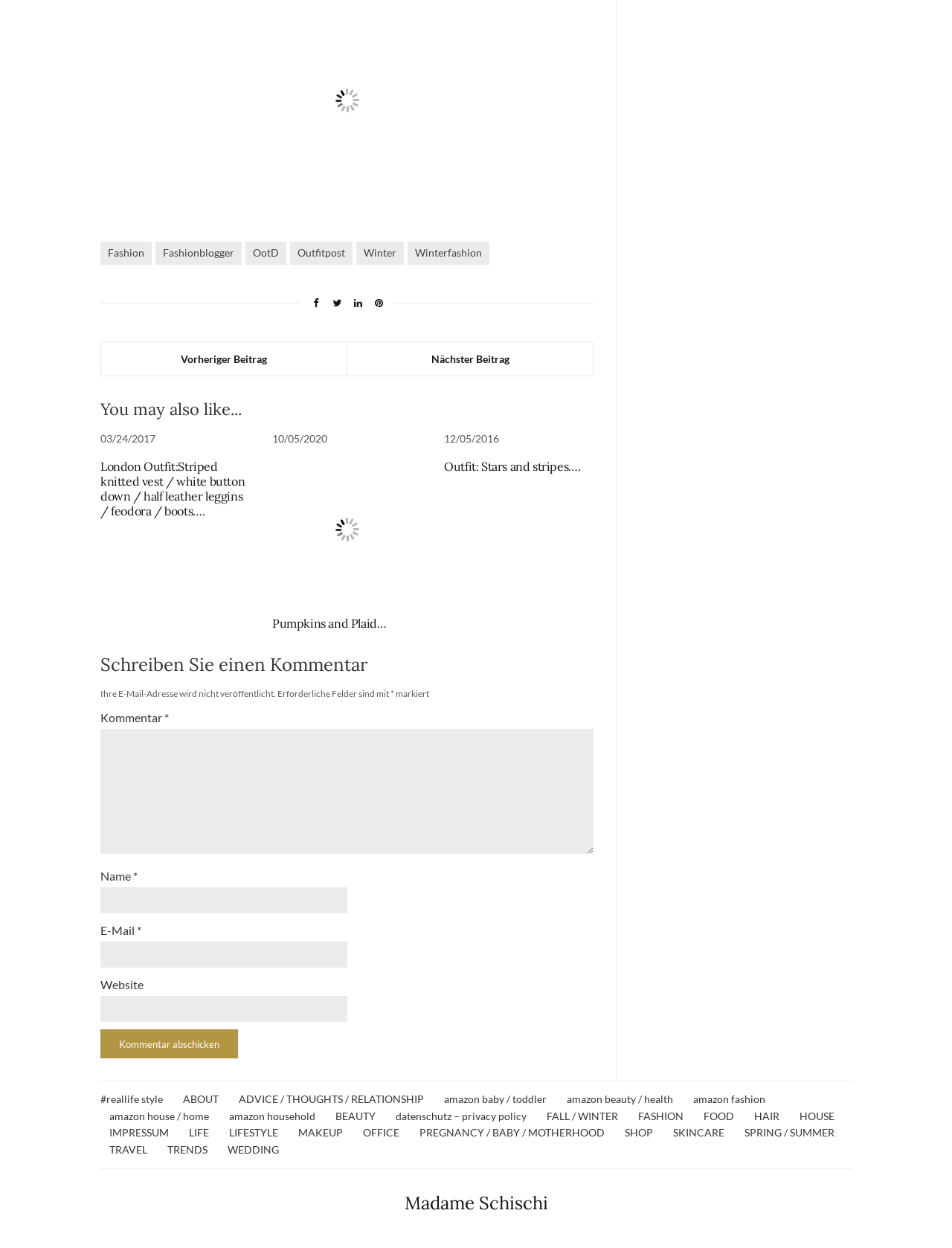Please identify the bounding box coordinates of the element's region that needs to be clicked to fulfill the following instruction: "Write a comment". The bounding box coordinates should consist of four float numbers between 0 and 1, i.e., [left, top, right, bottom].

[0.105, 0.584, 0.624, 0.684]